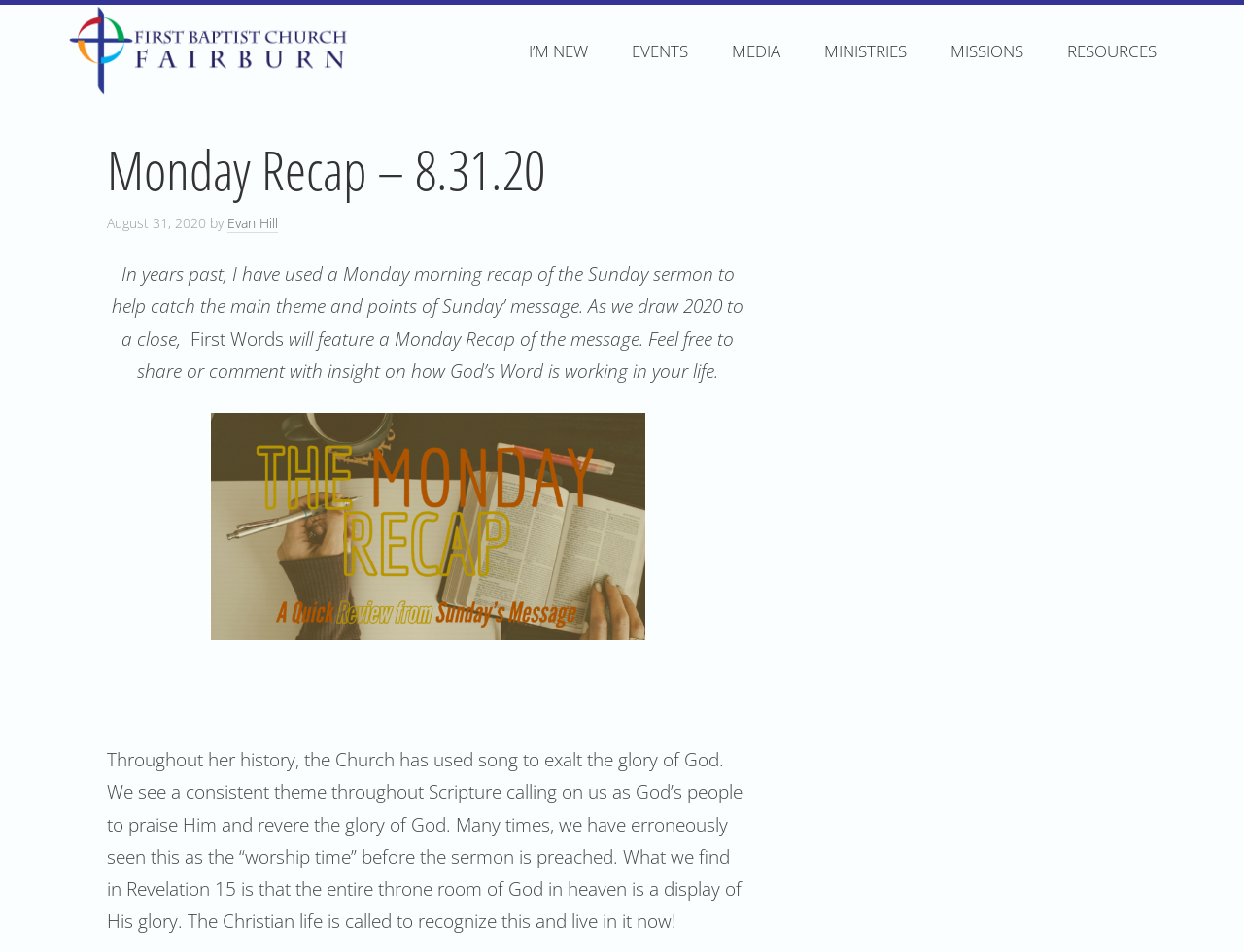Provide a brief response using a word or short phrase to this question:
What is the main theme of the sermon?

Praising God